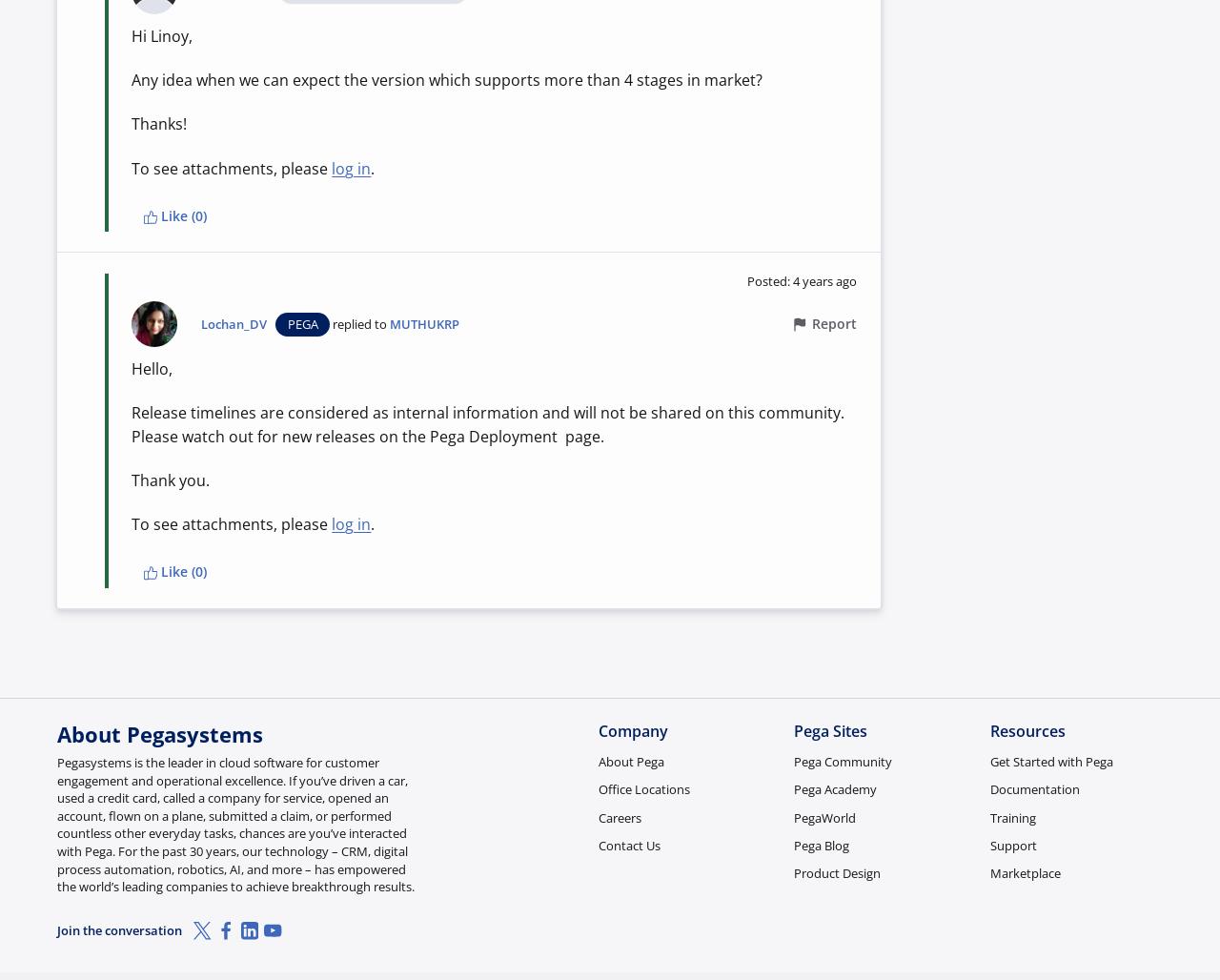Analyze the image and give a detailed response to the question:
What is the purpose of the 'Report' button?

I inferred the answer by looking at the context of the conversation thread and the location of the 'Report' button, which suggests that it is used to report a message.